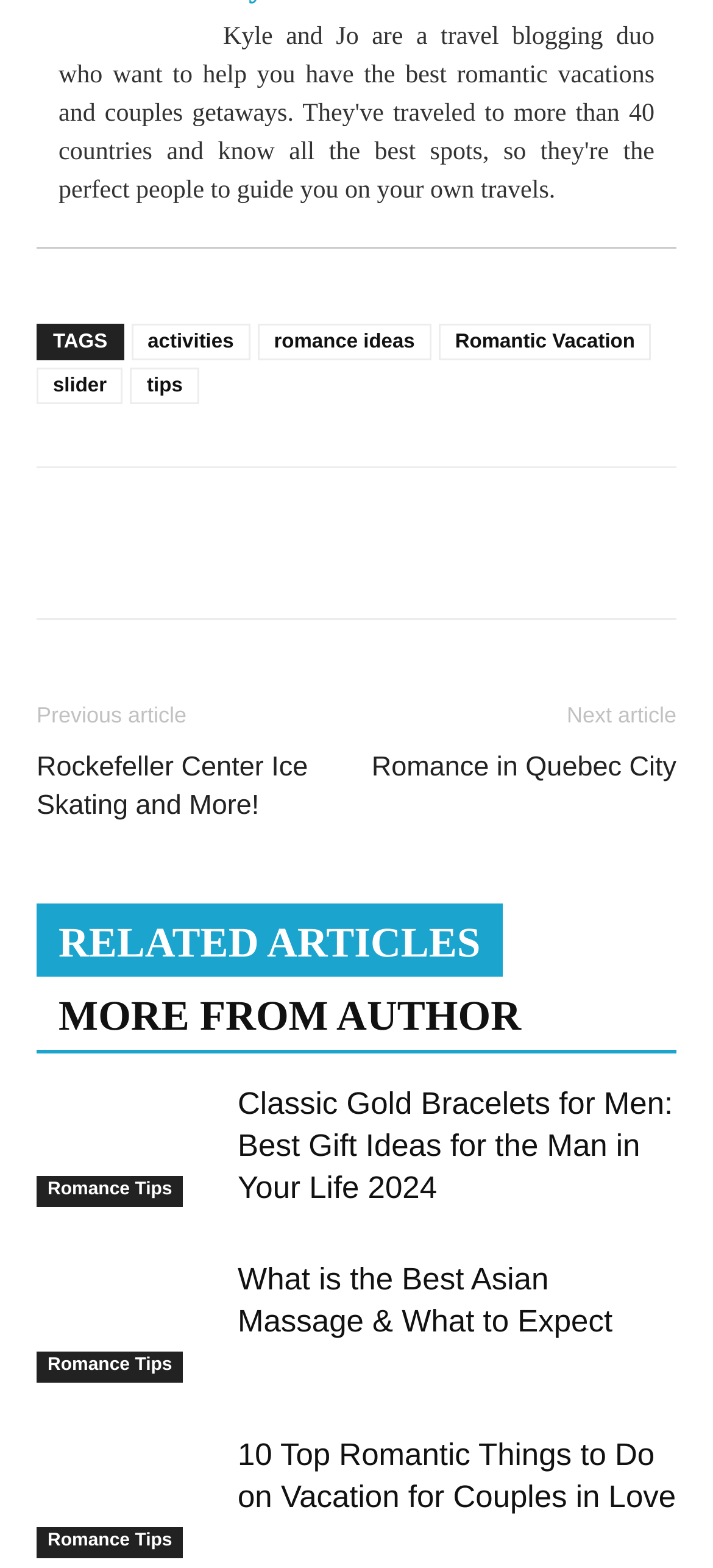Highlight the bounding box coordinates of the region I should click on to meet the following instruction: "check out Kyle And Jo".

[0.313, 0.372, 0.556, 0.395]